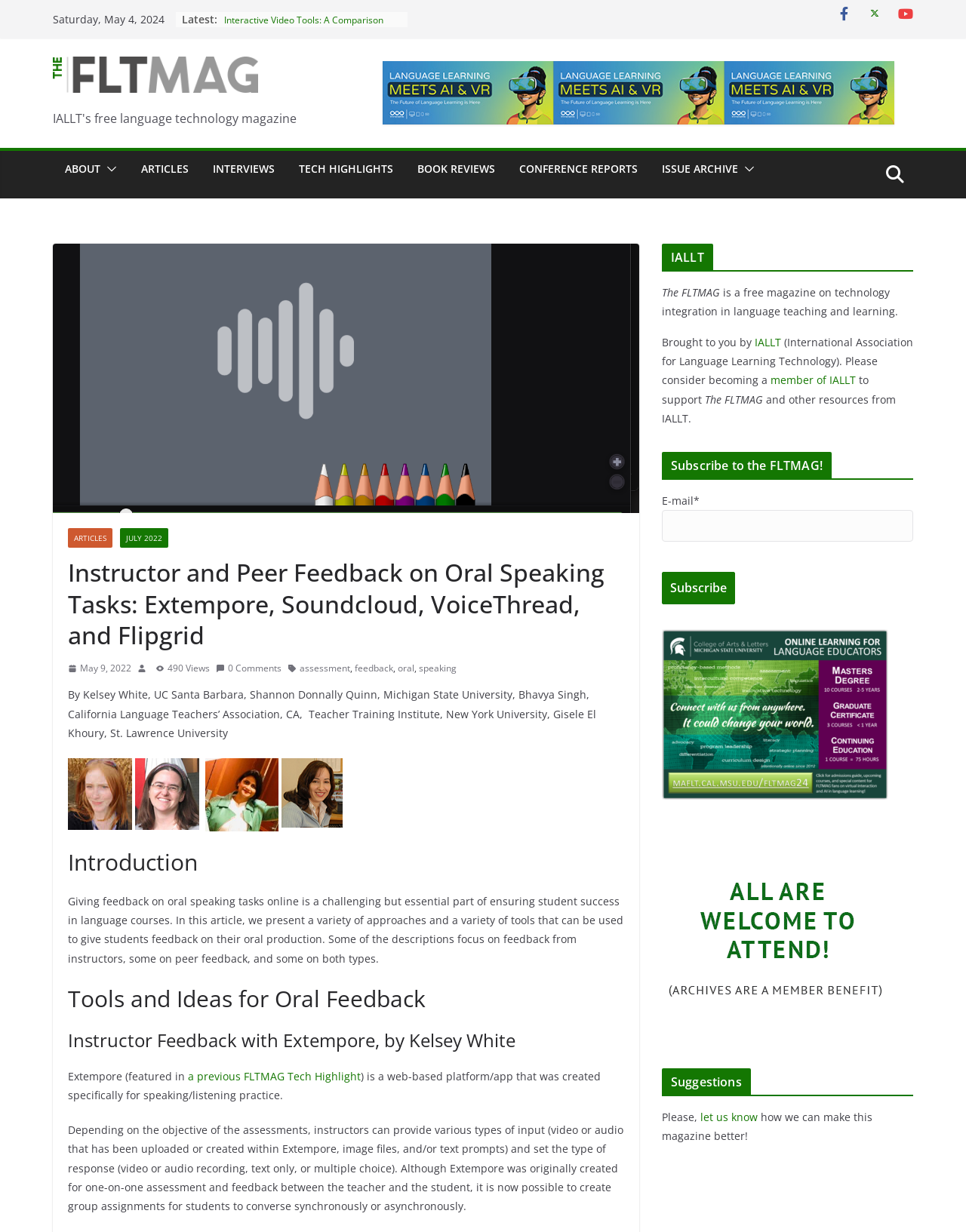Please extract the title of the webpage.

Instructor and Peer Feedback on Oral Speaking Tasks: Extempore, Soundcloud, VoiceThread, and Flipgrid